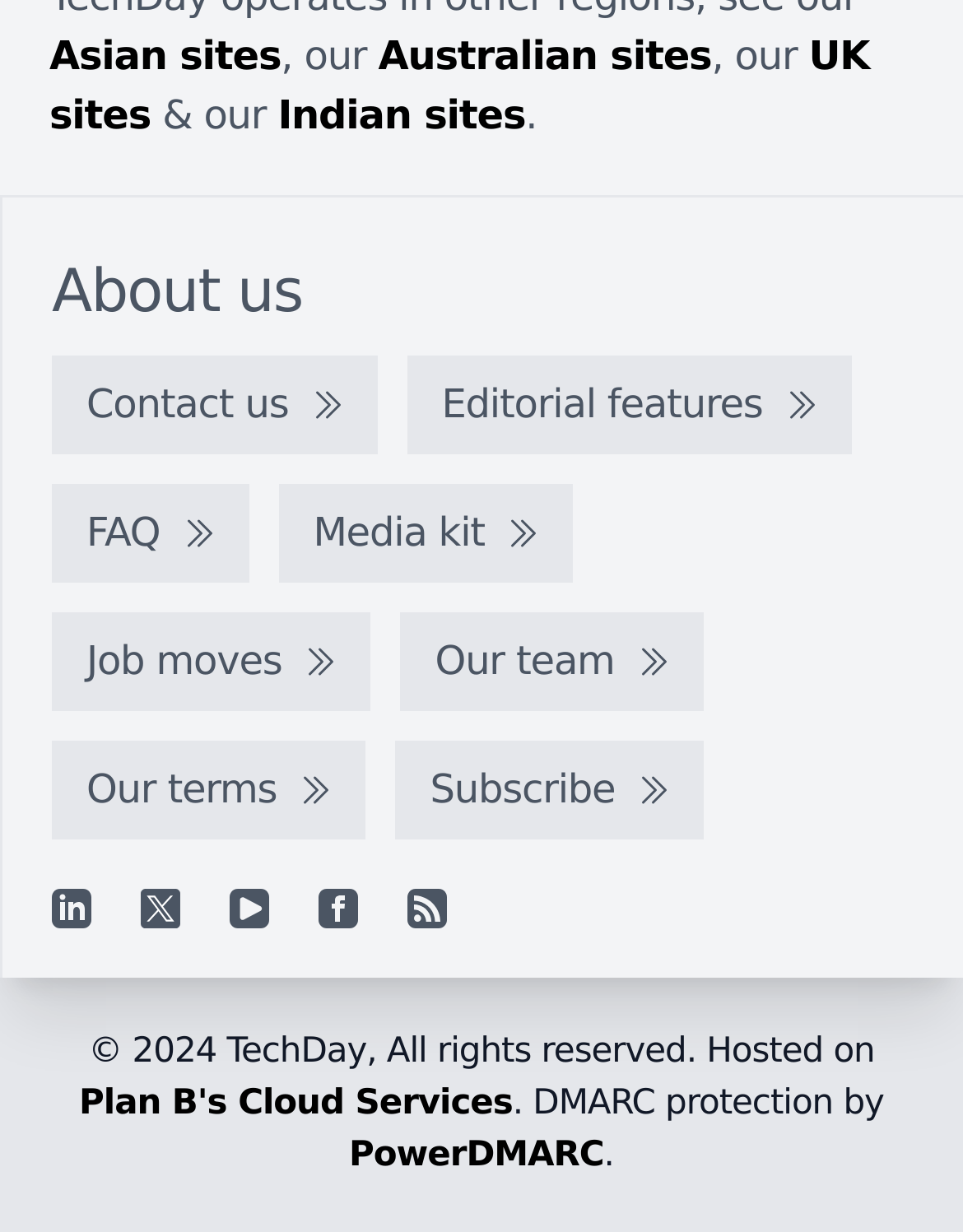Please find the bounding box coordinates of the element that needs to be clicked to perform the following instruction: "View About us". The bounding box coordinates should be four float numbers between 0 and 1, represented as [left, top, right, bottom].

[0.054, 0.209, 0.314, 0.265]